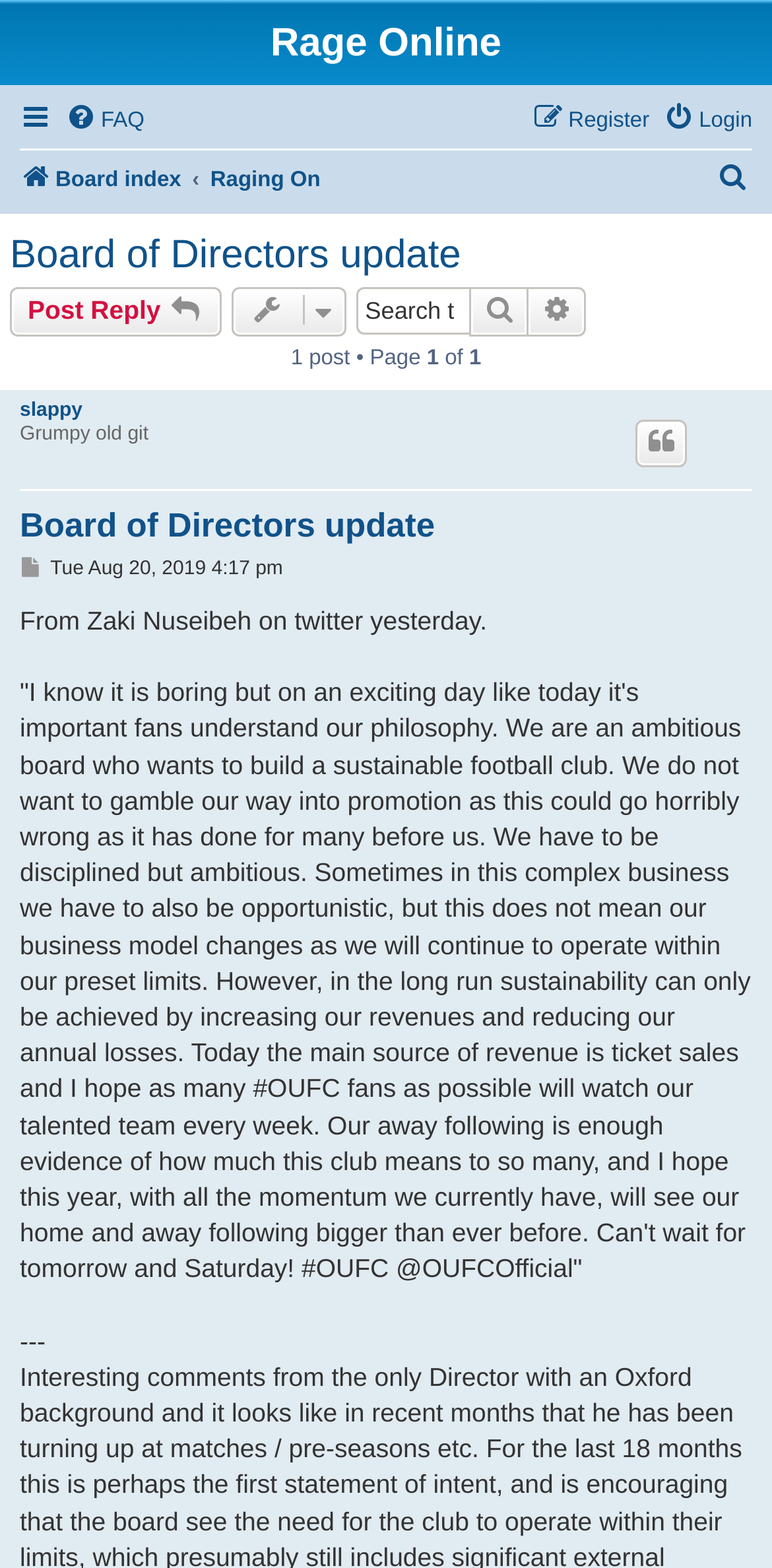Locate the bounding box coordinates of the element you need to click to accomplish the task described by this instruction: "Search this topic".

[0.463, 0.184, 0.609, 0.214]